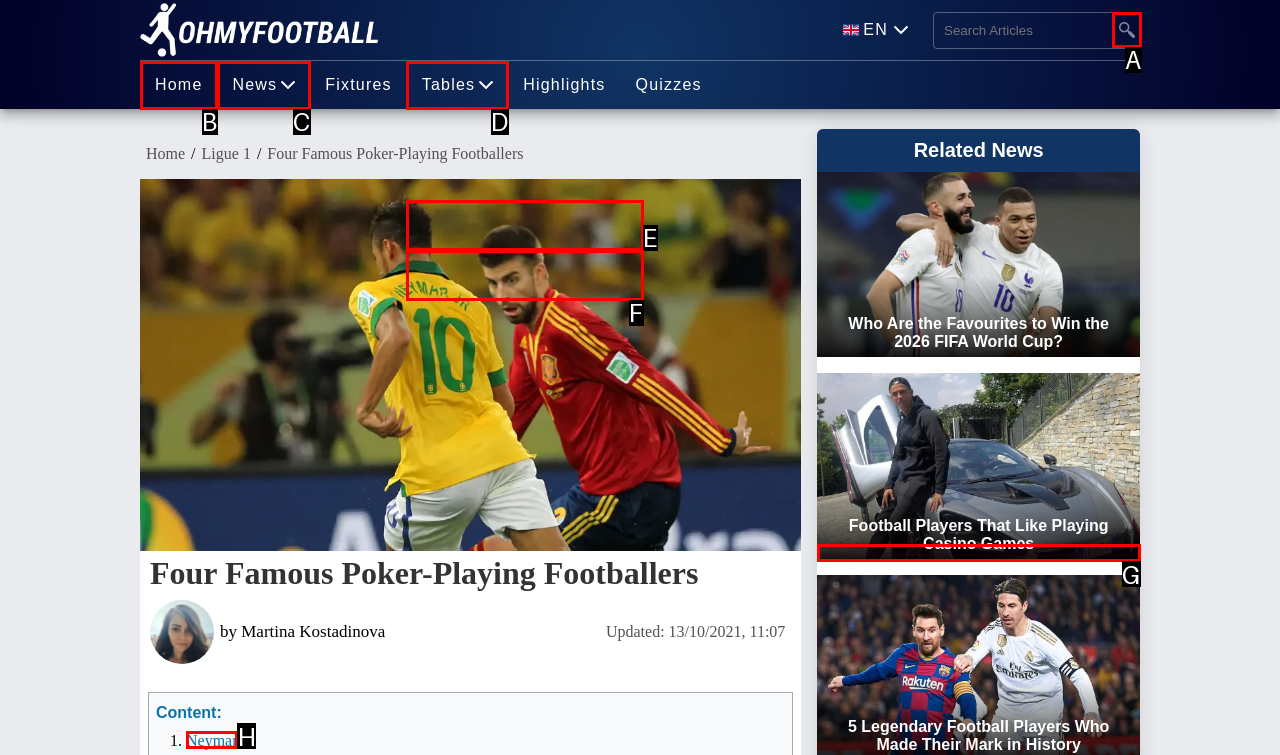Identify the UI element described as: Home
Answer with the option's letter directly.

None